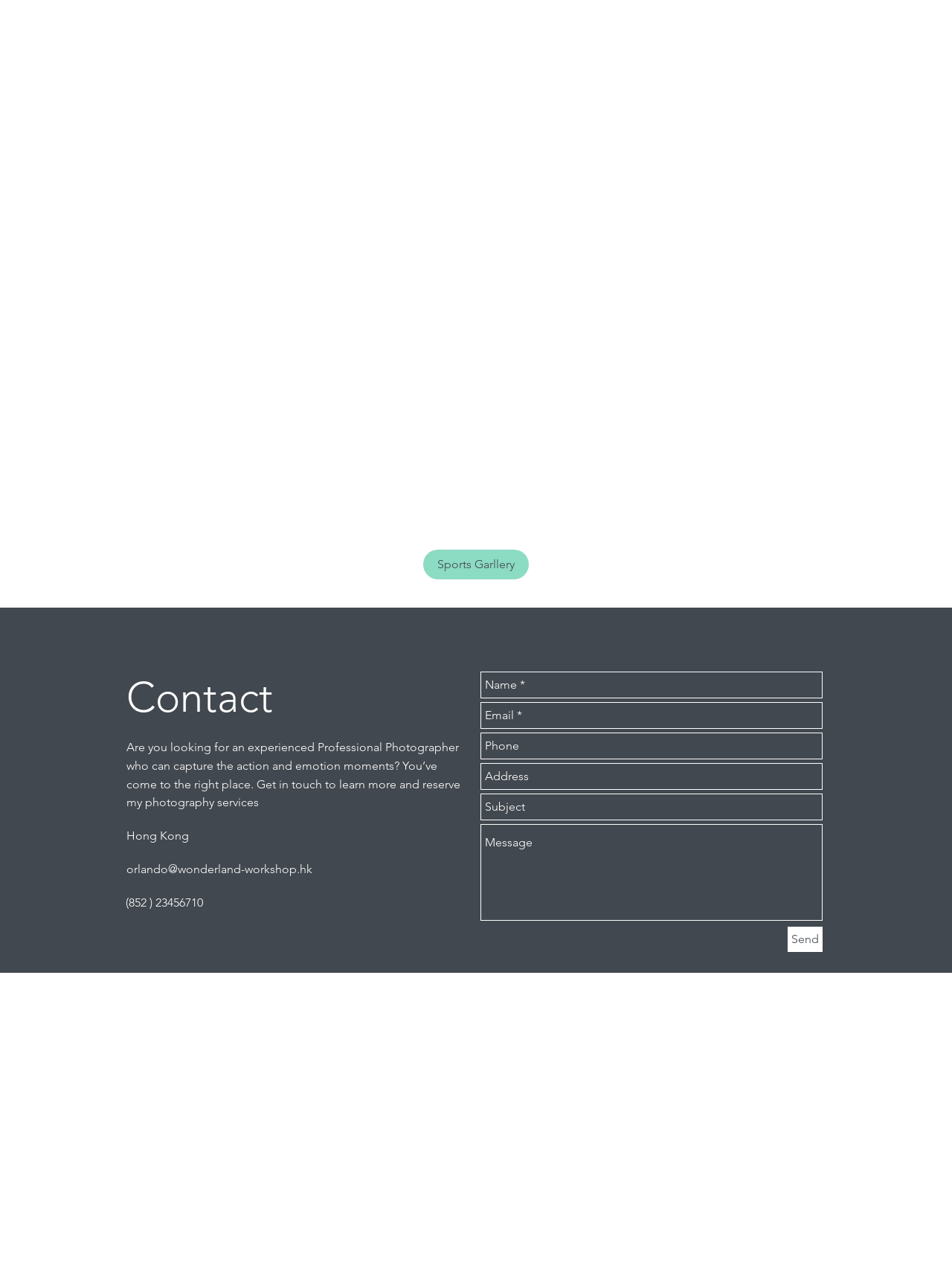Can you give a detailed response to the following question using the information from the image? How can you contact the photographer?

The contact information section provides the photographer's email address and phone number, which are 'orlando@wonderland-workshop.hk' and '(852) 23456710' respectively.